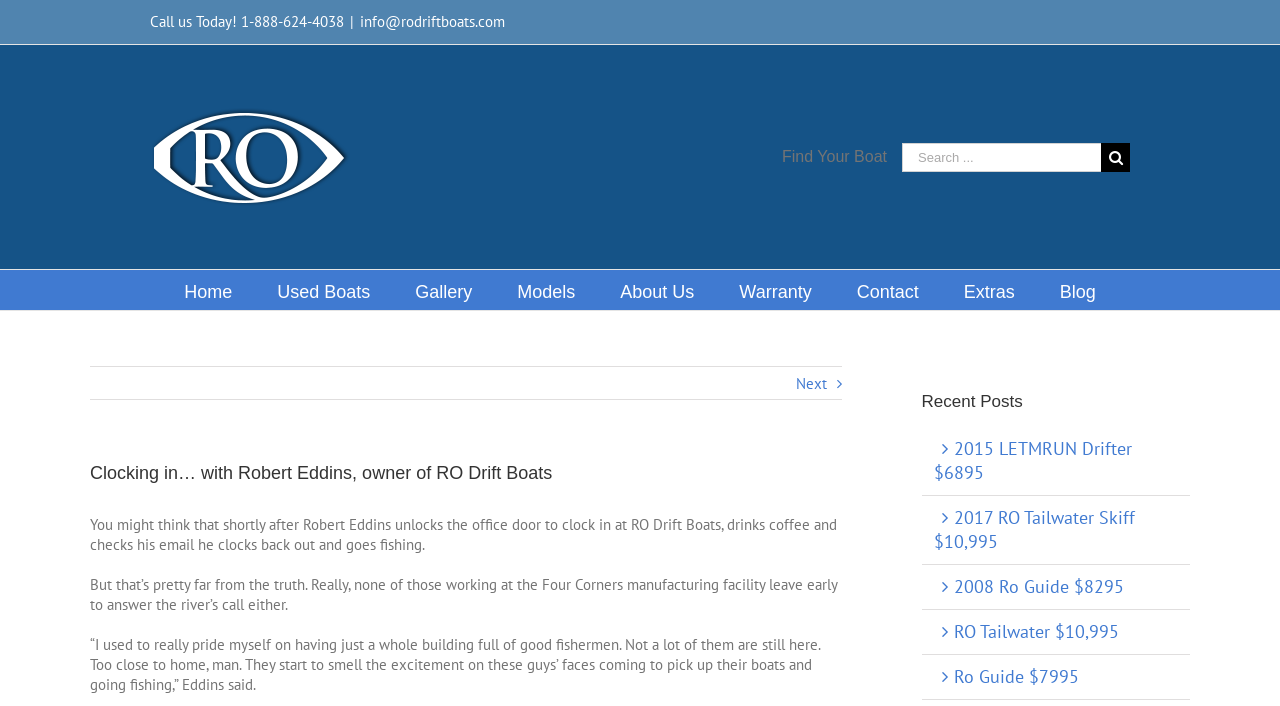Please find the bounding box coordinates of the element that you should click to achieve the following instruction: "Read recent posts". The coordinates should be presented as four float numbers between 0 and 1: [left, top, right, bottom].

[0.72, 0.55, 0.93, 0.588]